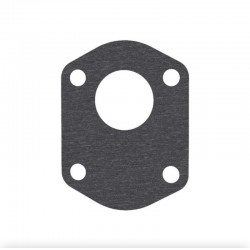Respond to the following question using a concise word or phrase: 
What is the price of the Hydraulic Pump Gasket 62x62?

A$4.61